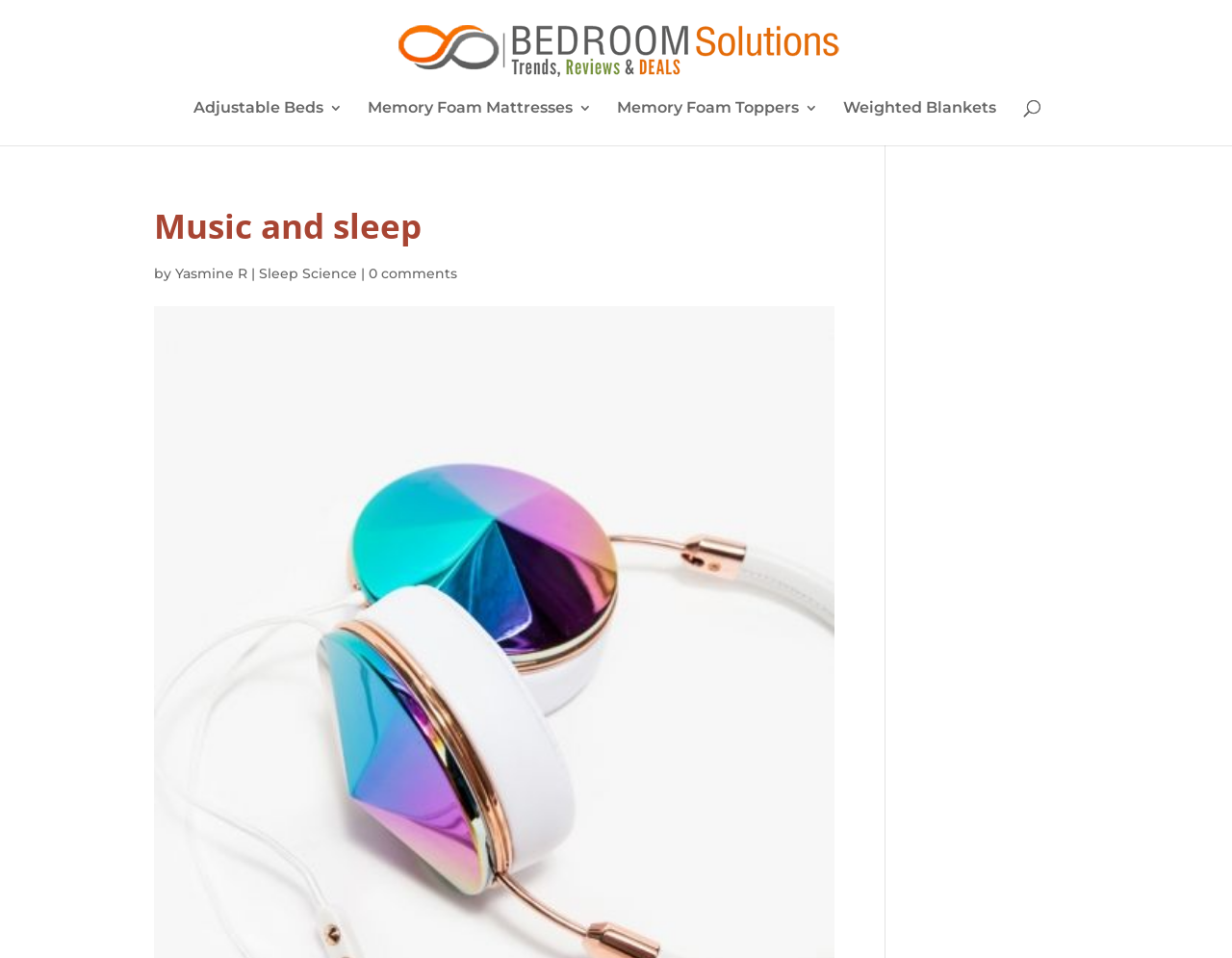Generate a thorough caption that explains the contents of the webpage.

The webpage is about "Music and sleep" and appears to be an article or blog post. At the top, there is a logo or image of "Bedroom Solutions" with a link to the website, positioned slightly above the center of the page. Below the logo, there are four links arranged horizontally, labeled "Adjustable Beds 3", "Memory Foam Mattresses 3", "Memory Foam Toppers 3", and "Weighted Blankets", which are likely related to sleep and bedroom solutions.

The main content of the page starts with a heading "Music and sleep" positioned near the top center of the page. Below the heading, there is a byline that reads "by Yasmine R | Sleep Science", indicating the author and publication of the article. 

There is no clear indication of the article's content, but based on the meta description, it may discuss sleep deprivation and ways to cope with it, such as using adjustable beds.